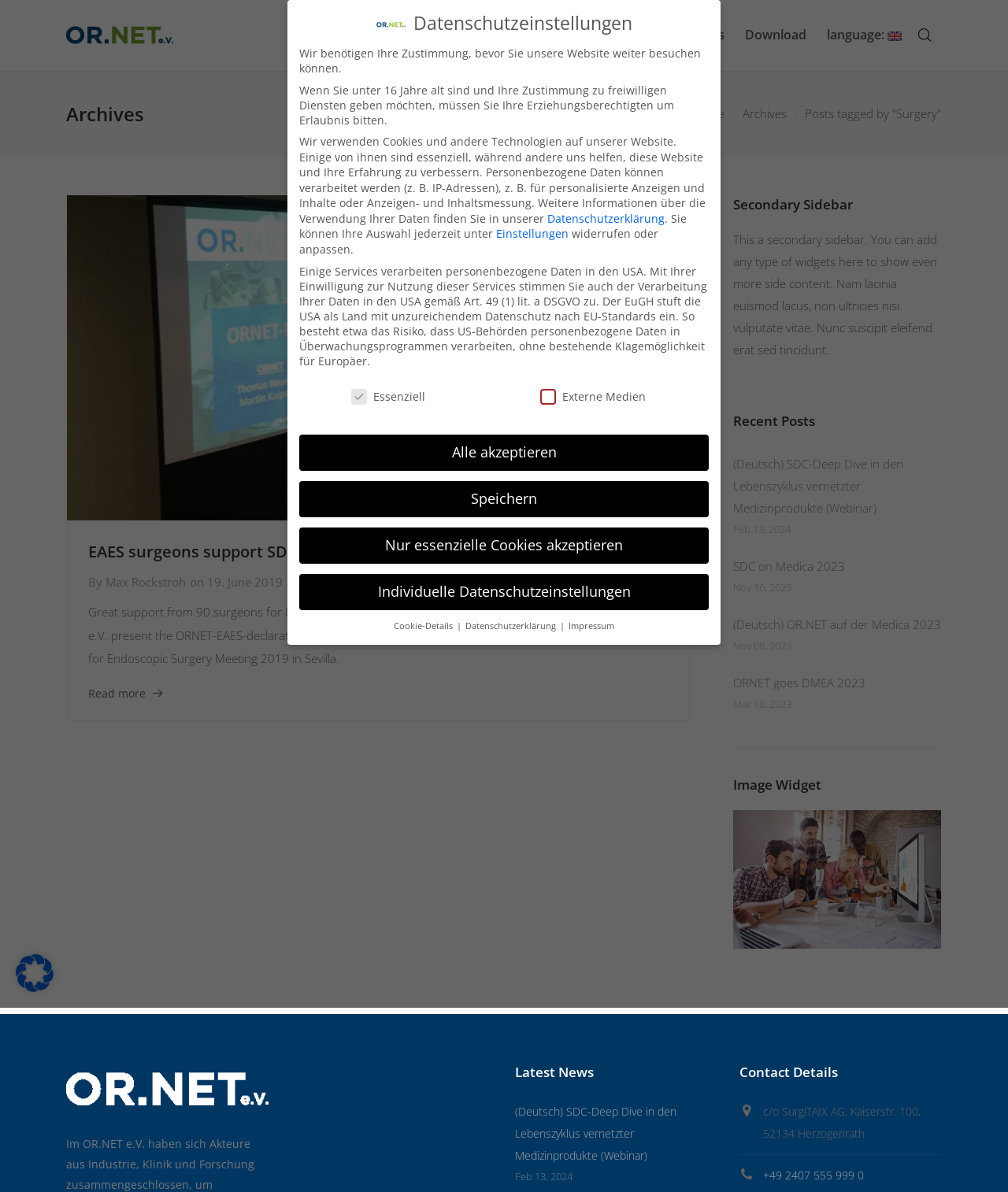Could you highlight the region that needs to be clicked to execute the instruction: "Click the Home link"?

[0.419, 0.0, 0.475, 0.059]